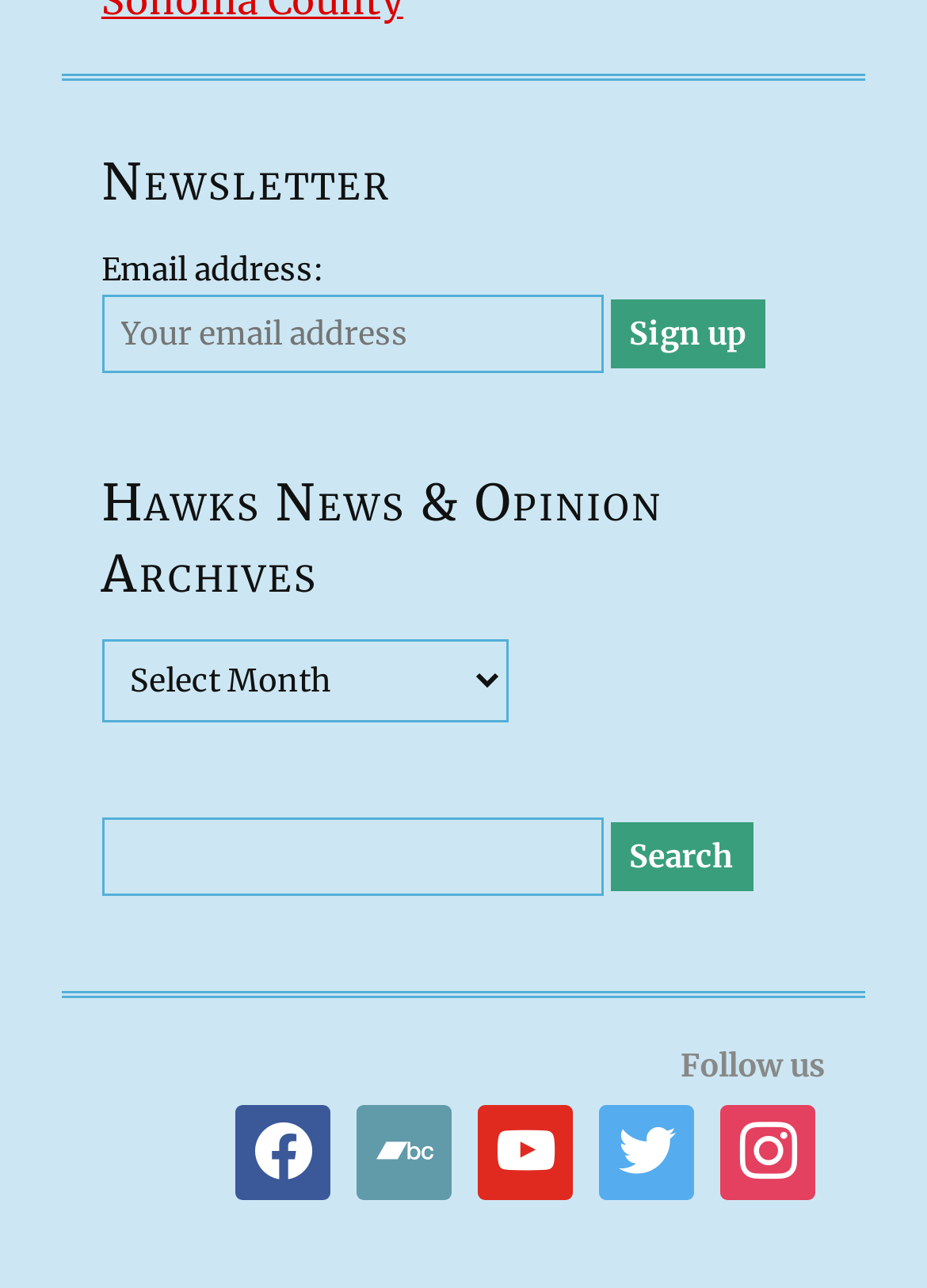Please mark the bounding box coordinates of the area that should be clicked to carry out the instruction: "Sign up for newsletter".

[0.658, 0.233, 0.825, 0.287]